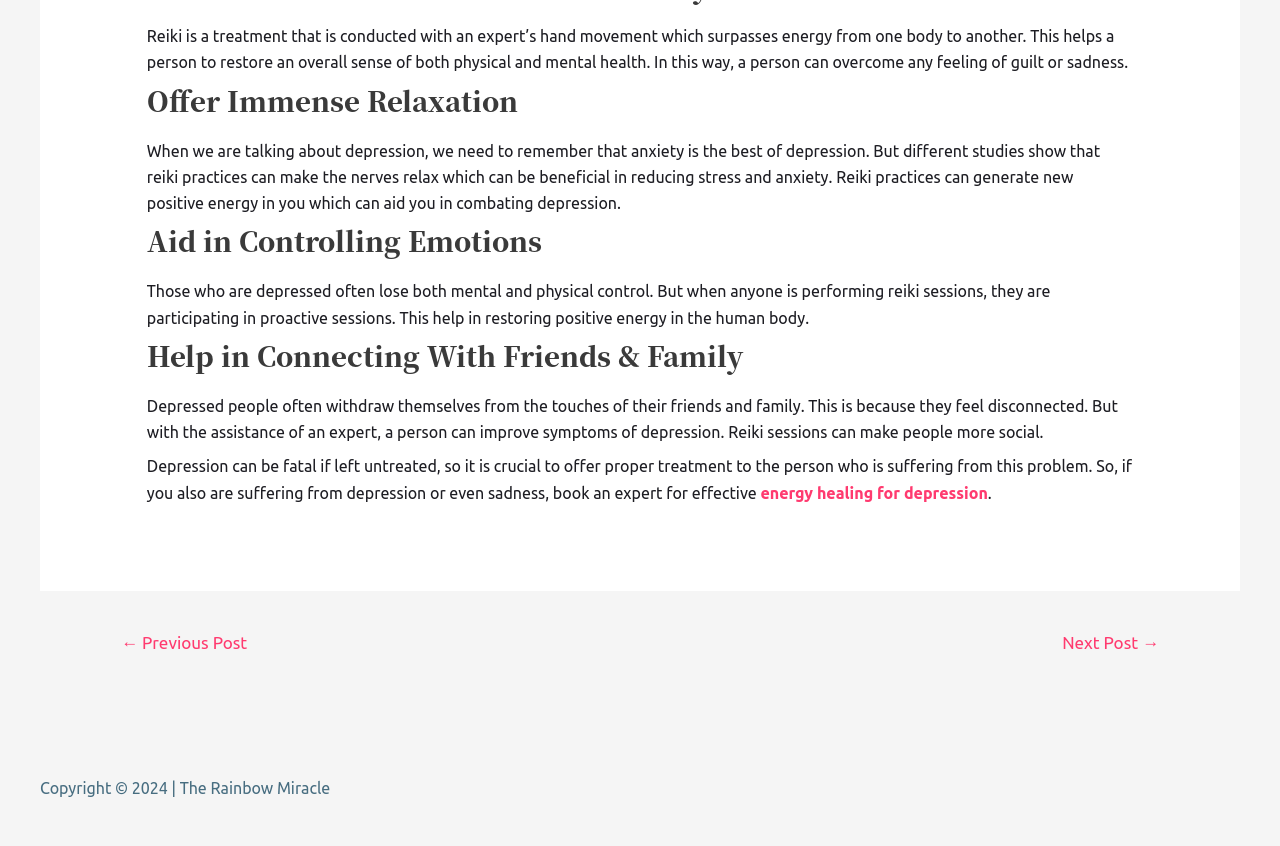What is the purpose of Reiki sessions?
Refer to the image and respond with a one-word or short-phrase answer.

Restore positive energy